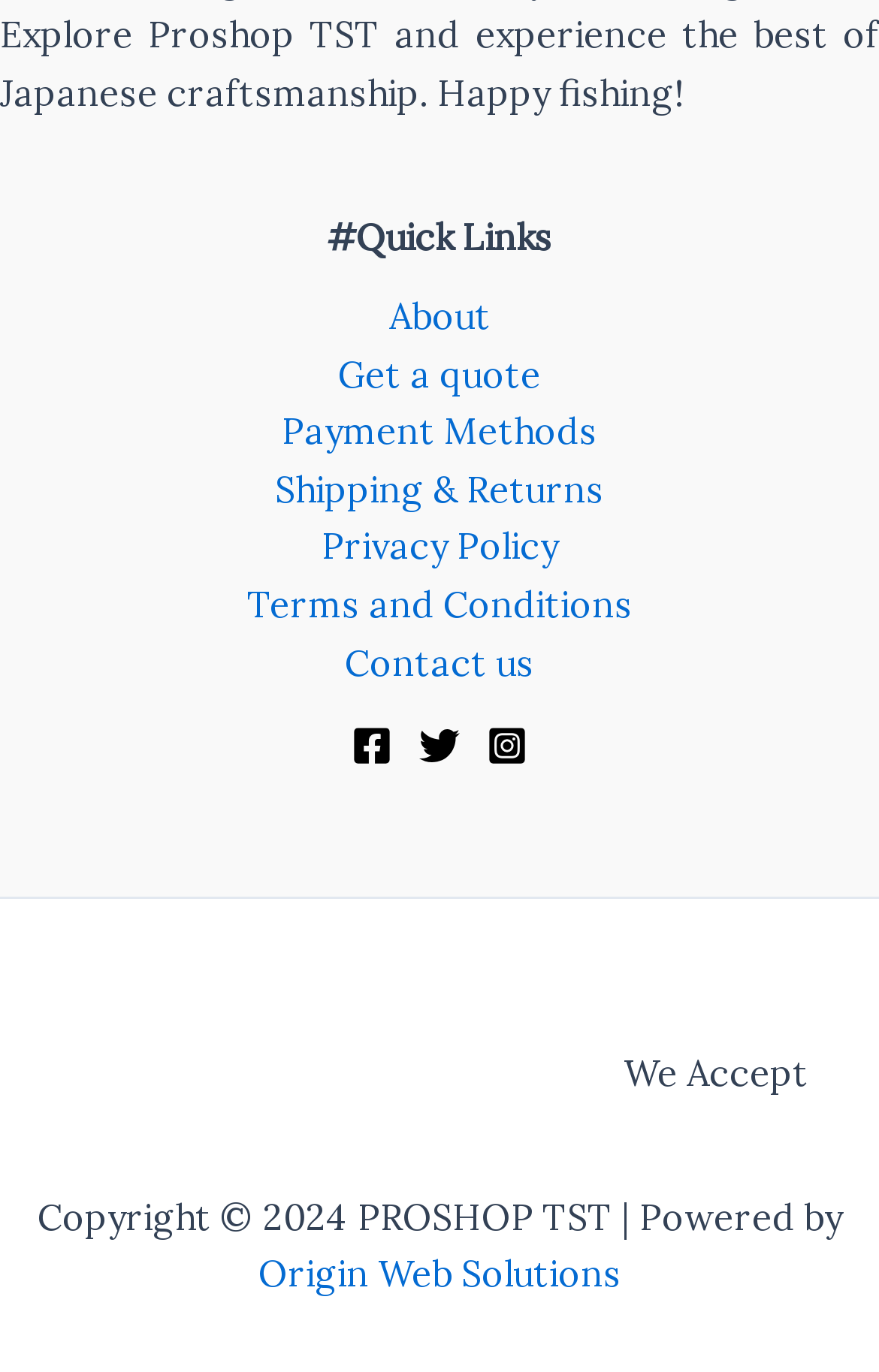Identify the bounding box coordinates for the UI element described as follows: "aria-label="Twitter"". Ensure the coordinates are four float numbers between 0 and 1, formatted as [left, top, right, bottom].

[0.477, 0.524, 0.523, 0.554]